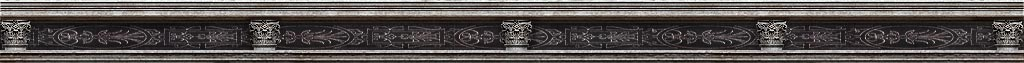Please examine the image and answer the question with a detailed explanation:
What is the primary function of the decorative border?

The decorative border serves not only as a functional embellishment but also adds an element of elegance to the overall composition, making it suitable for an immersive environment, such as that found in a 3D RPG or adventure game.